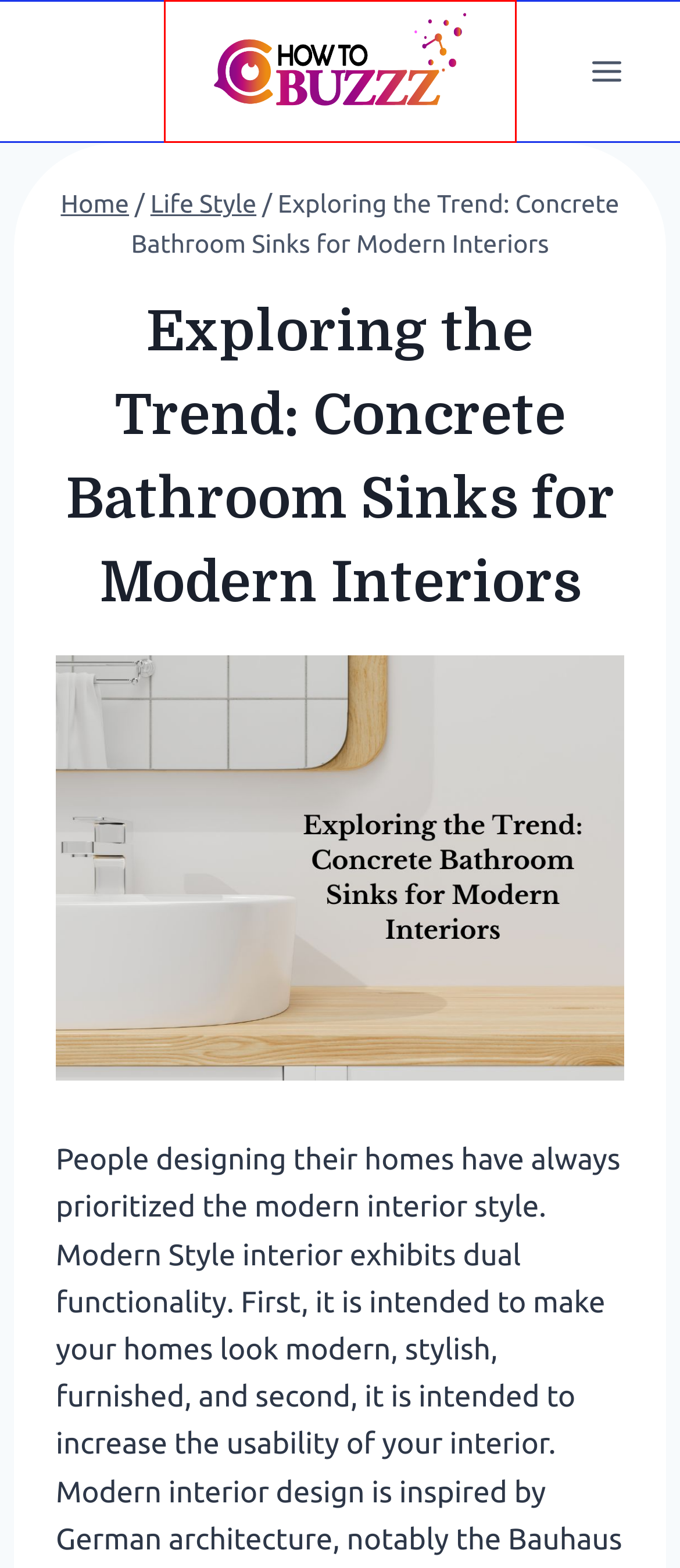Look at the screenshot of a webpage where a red rectangle bounding box is present. Choose the webpage description that best describes the new webpage after clicking the element inside the red bounding box. Here are the candidates:
A. How To Buzzz World Most No 1 Informational Platform
B. Food - How To Buzz
C. Business - How To Buzz
D. Technology - How To Buzz
E. Life Style - How To Buzz
F. The Benefits Of Custom Bikes For Professional Cyclists - How To Buzz
G. Health - How To Buzz
H. 40 Minutes With Dennis Fountaine: A Dive Into Invention And Innovation - How To Buzz

A